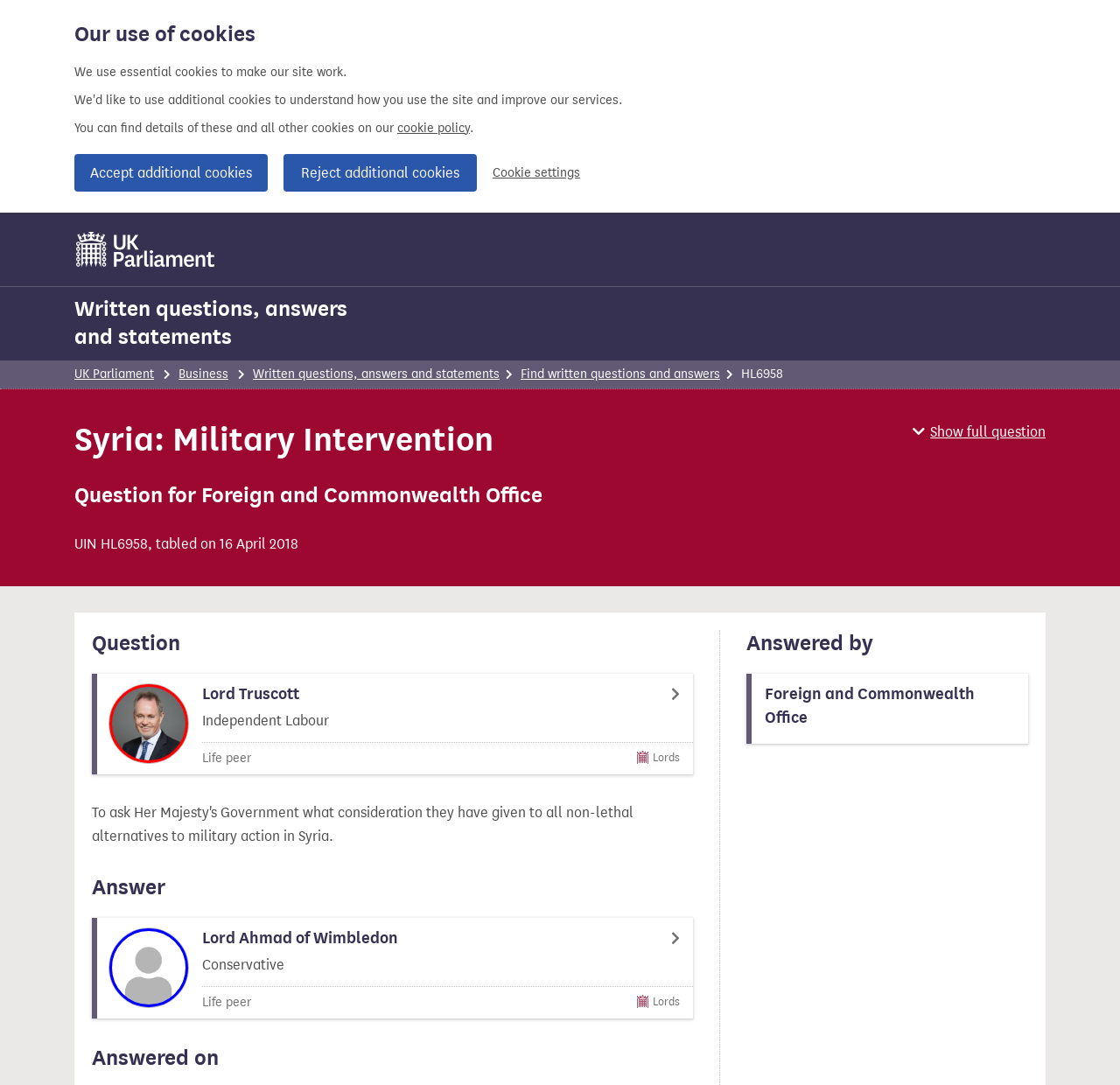Please find and generate the text of the main header of the webpage.

Syria: Military Intervention